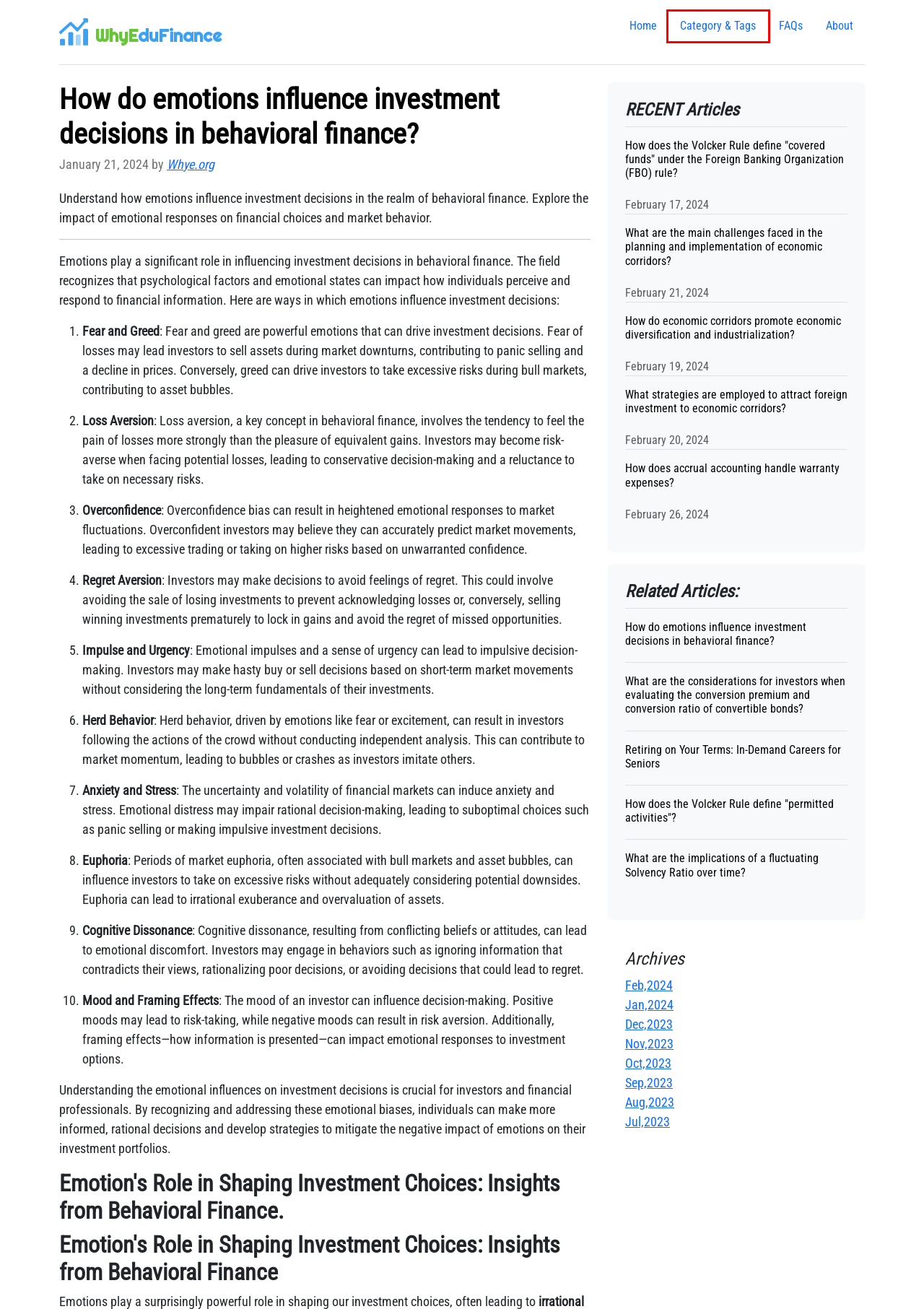A screenshot of a webpage is given, featuring a red bounding box around a UI element. Please choose the webpage description that best aligns with the new webpage after clicking the element in the bounding box. These are the descriptions:
A. About - Whye.org
B. Archives - Feb 2024 - Whye.org
C. Archives - Nov 2023 - Whye.org
D. Archives - Aug 2023 - Whye.org
E. Archives - Oct 2023 - Whye.org
F. Archives - Jan 2024 - Whye.org
G. All Tags - Whye.org
H. Archives - Dec 2023 - Whye.org

G